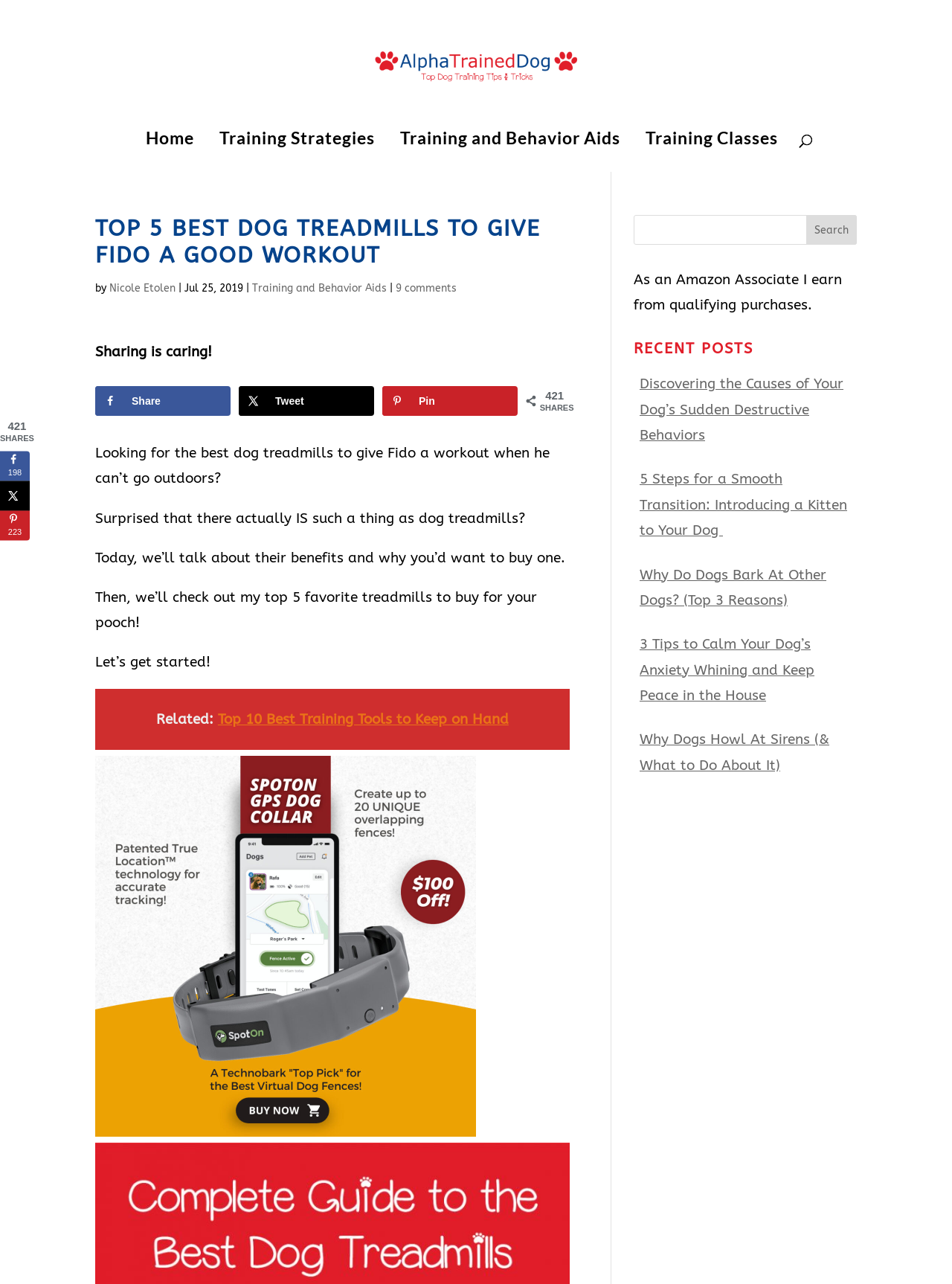Please answer the following question using a single word or phrase: 
What is the topic of the webpage?

Dog treadmills